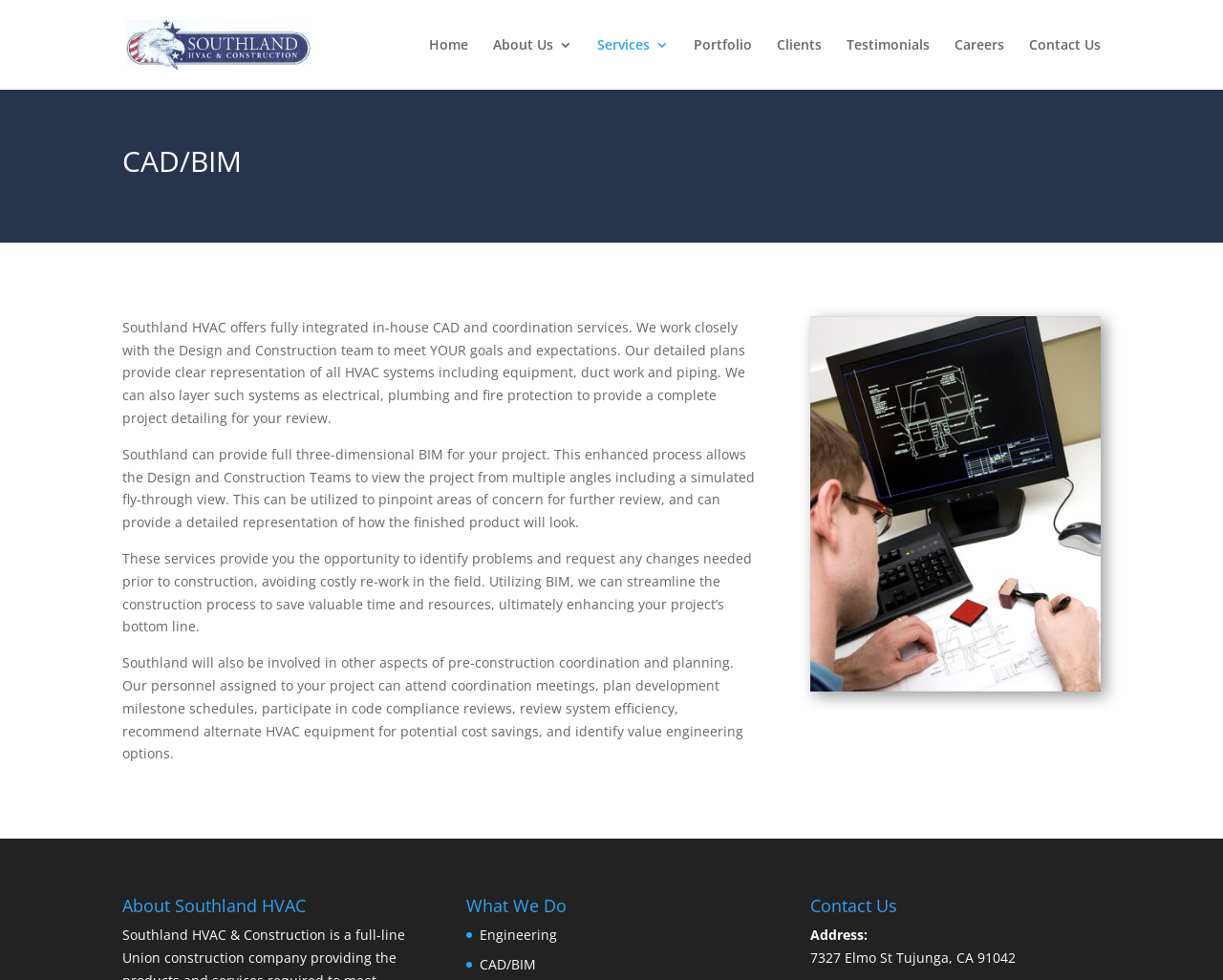What is the company name?
Please respond to the question with a detailed and well-explained answer.

The company name is obtained from the link 'Southland HVAC' at the top of the webpage, which is also the title of the webpage.